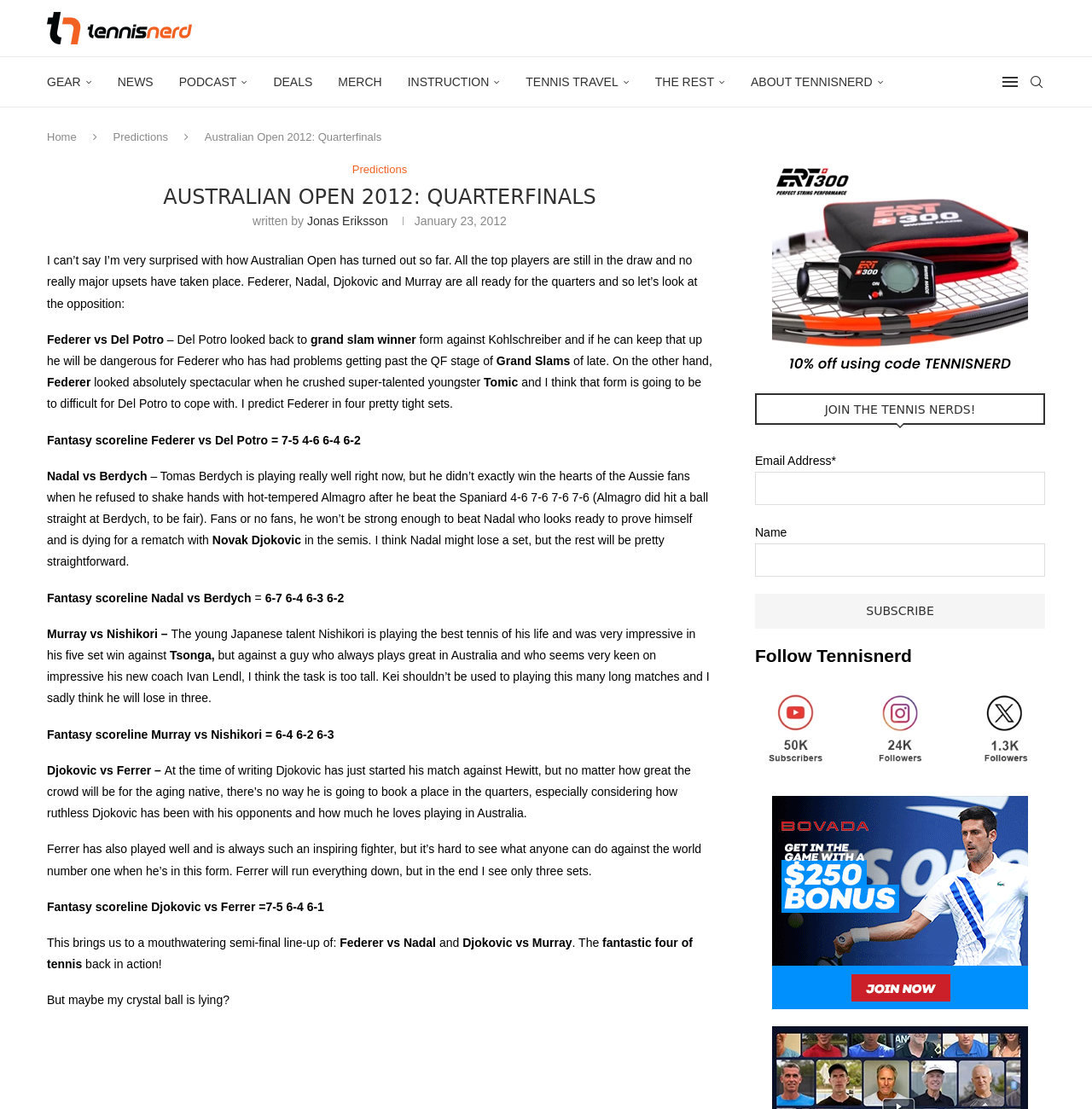Based on the element description: "parent_node: Name name="NAME"", identify the bounding box coordinates for this UI element. The coordinates must be four float numbers between 0 and 1, listed as [left, top, right, bottom].

[0.691, 0.49, 0.957, 0.52]